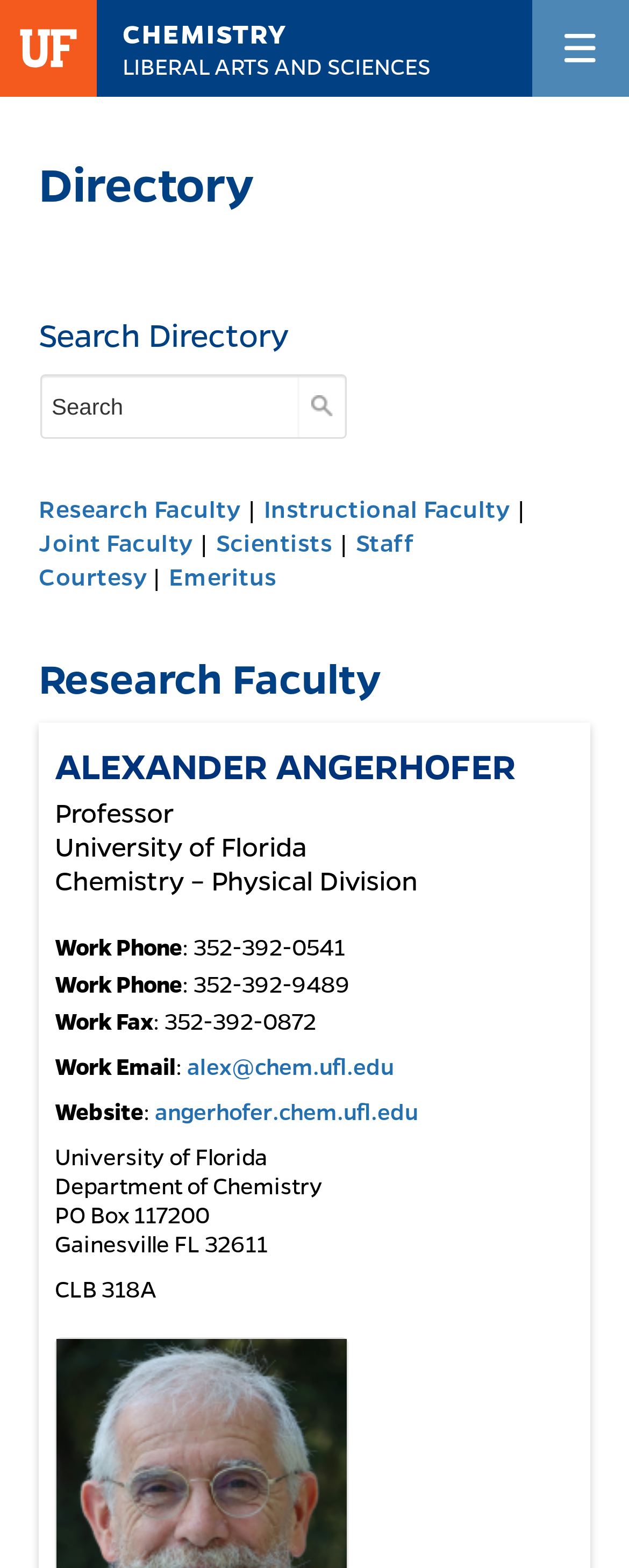Please indicate the bounding box coordinates for the clickable area to complete the following task: "Contact Alexander Angerhofer via email". The coordinates should be specified as four float numbers between 0 and 1, i.e., [left, top, right, bottom].

[0.297, 0.67, 0.626, 0.689]